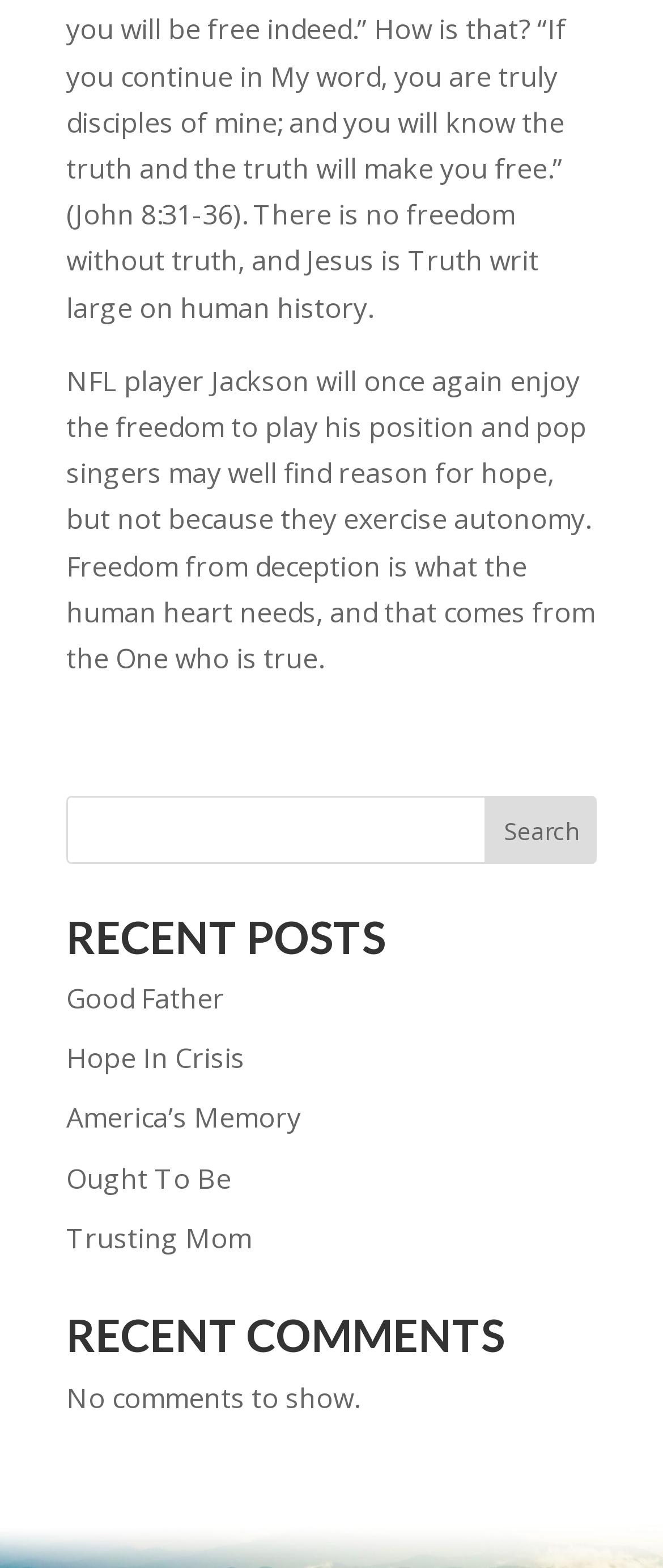Are there any comments on the webpage?
Look at the image and construct a detailed response to the question.

The webpage has a section labeled 'RECENT COMMENTS', but it only contains a static text that says 'No comments to show', indicating that there are no comments on the webpage.